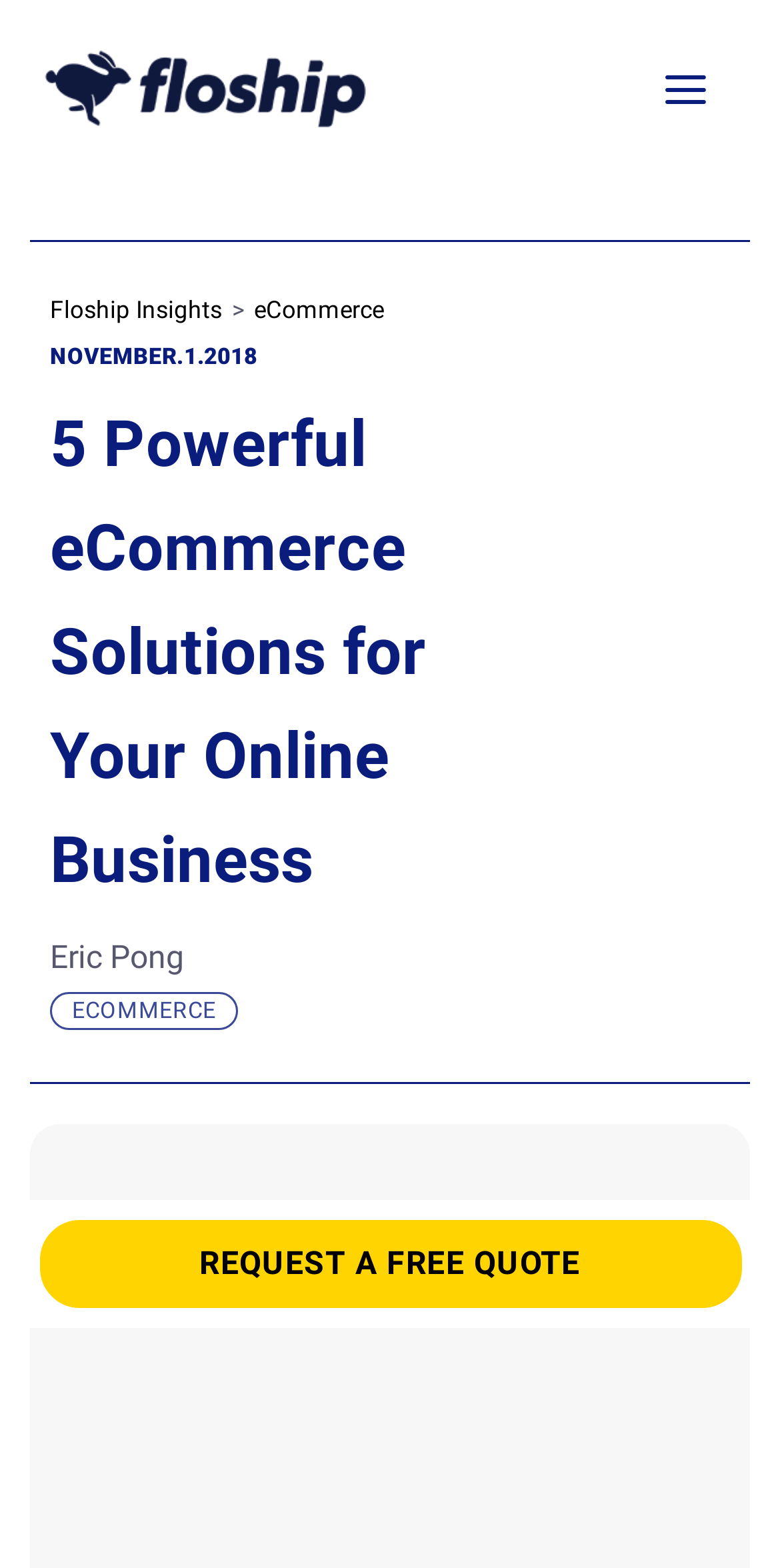Locate and extract the text of the main heading on the webpage.

5 Powerful eCommerce Solutions for Your Online Business